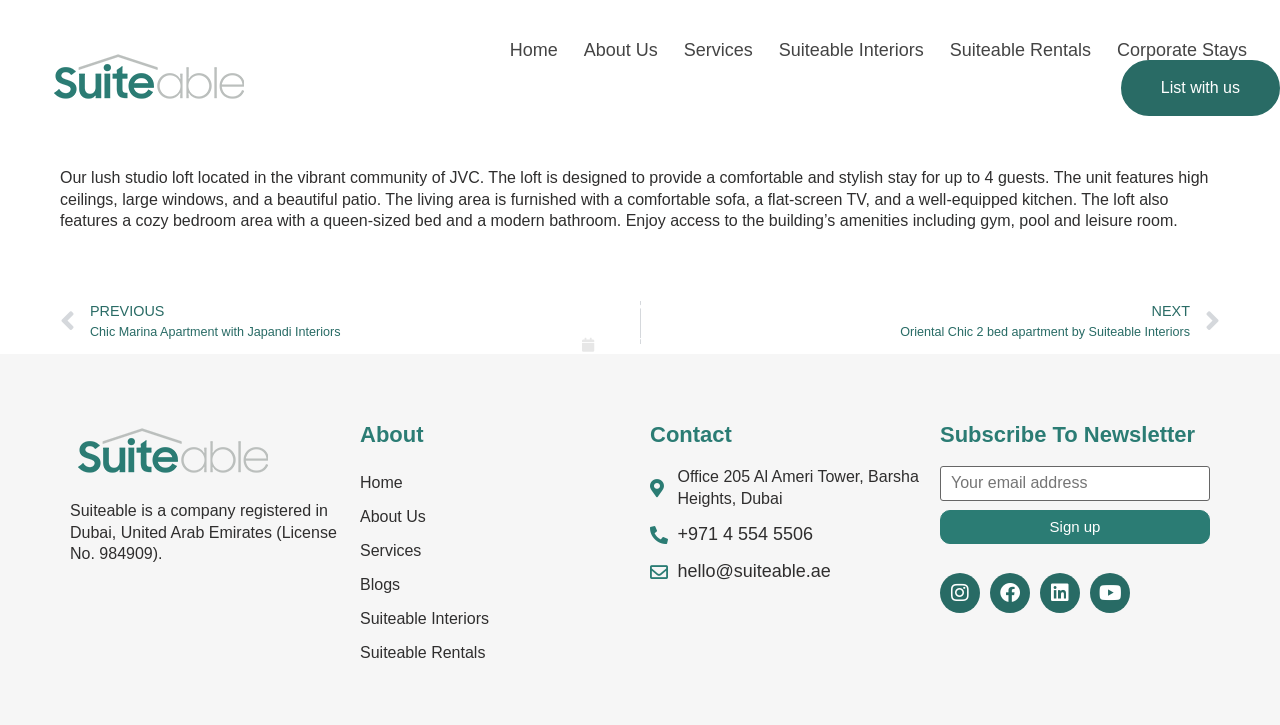Refer to the screenshot and answer the following question in detail:
What type of accommodation is featured on this webpage?

Based on the webpage content, specifically the static text element, it is clear that the webpage is featuring a lush studio loft located in the vibrant community of JVC, designed to provide a comfortable and stylish stay for up to 4 guests.